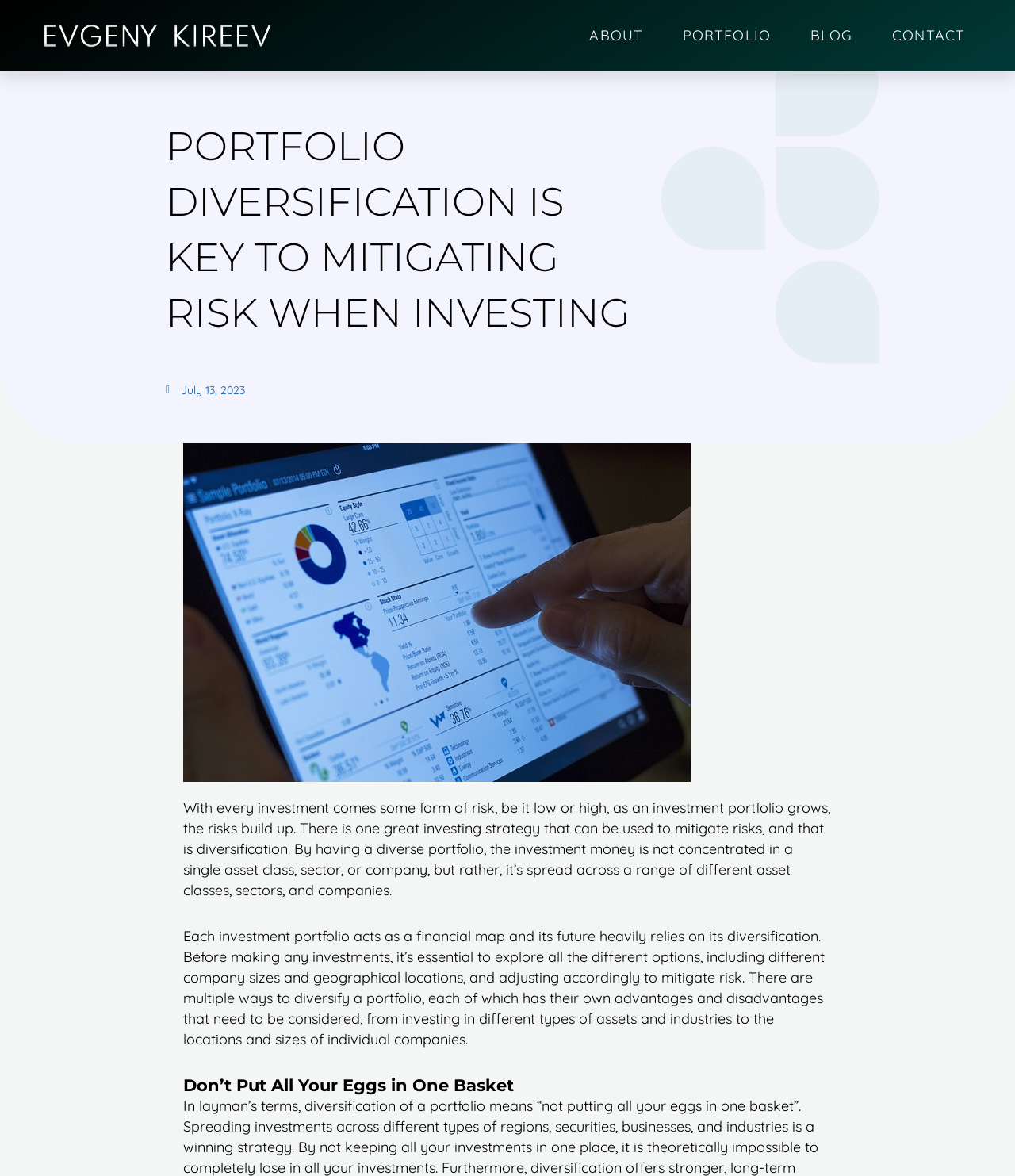Please answer the following query using a single word or phrase: 
What is the meaning of the phrase 'Don’t Put All Your Eggs in One Basket'?

Diversify investments